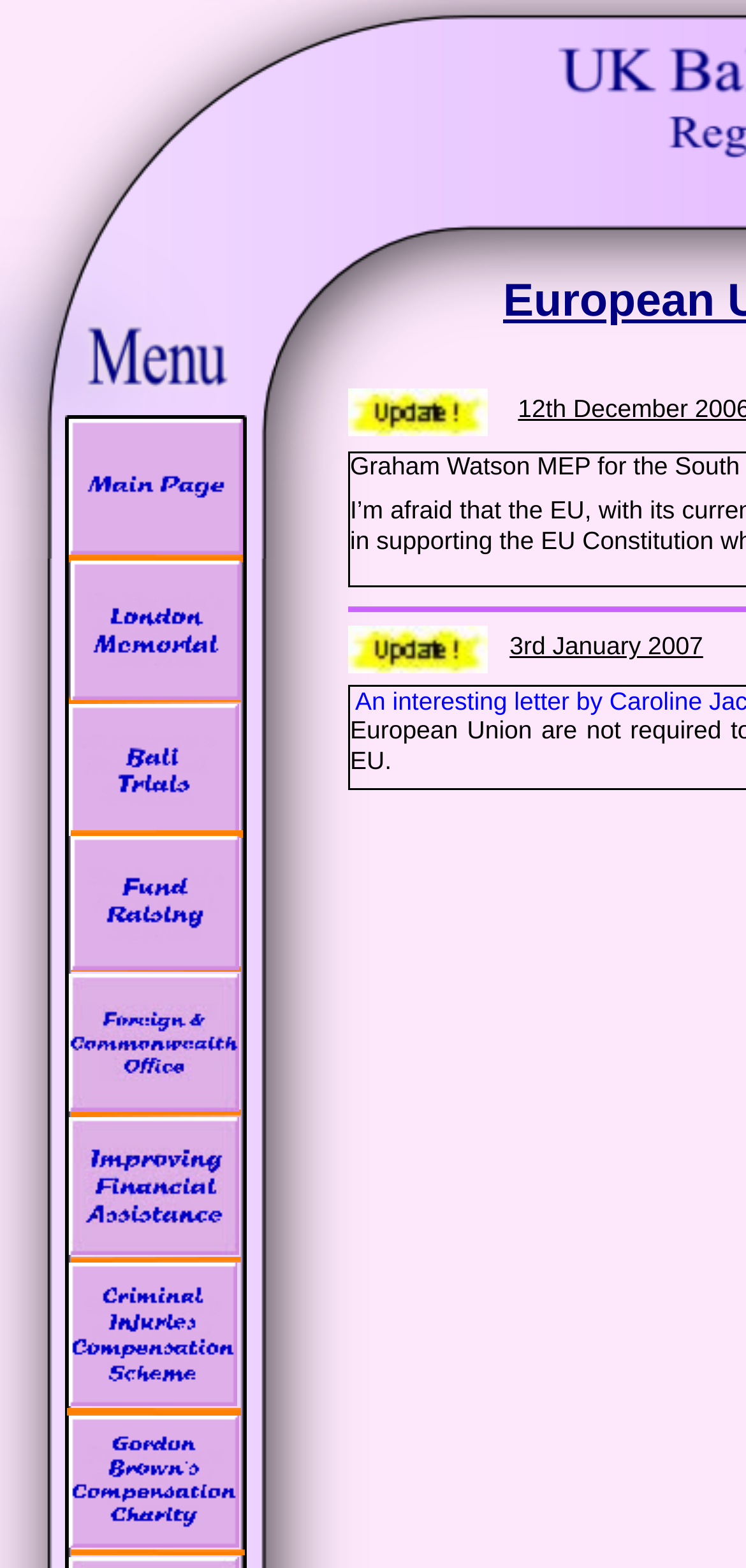Identify the bounding box coordinates for the element you need to click to achieve the following task: "open the link at the top right". Provide the bounding box coordinates as four float numbers between 0 and 1, in the form [left, top, right, bottom].

[0.092, 0.338, 0.326, 0.359]